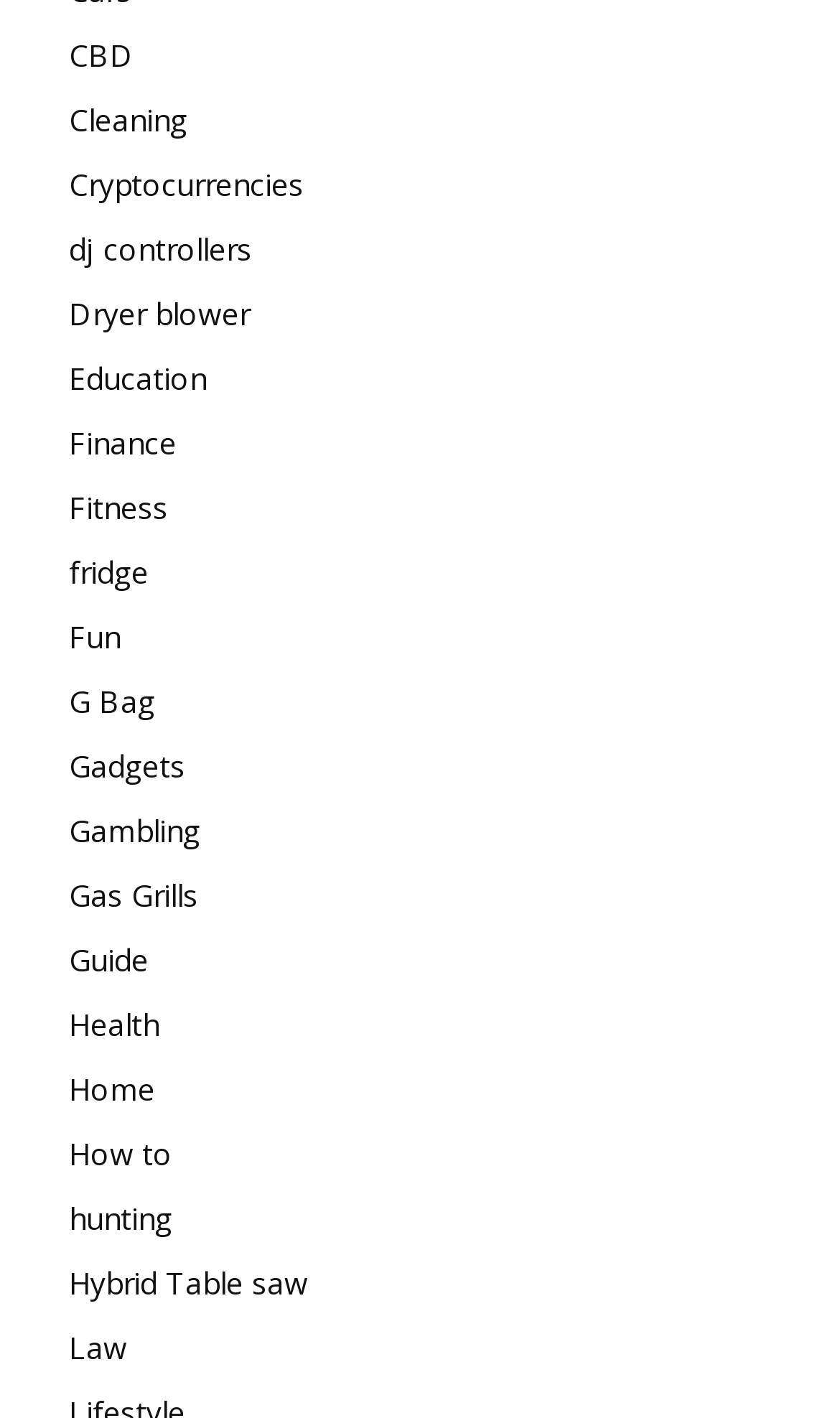Examine the image and give a thorough answer to the following question:
What is the common theme among the links on the webpage?

By examining the OCR text of the links, I found that they all appear to be categories of products or topics, such as 'CBD', 'Cleaning', 'Cryptocurrencies', and so on, suggesting that the common theme among the links is product categories.